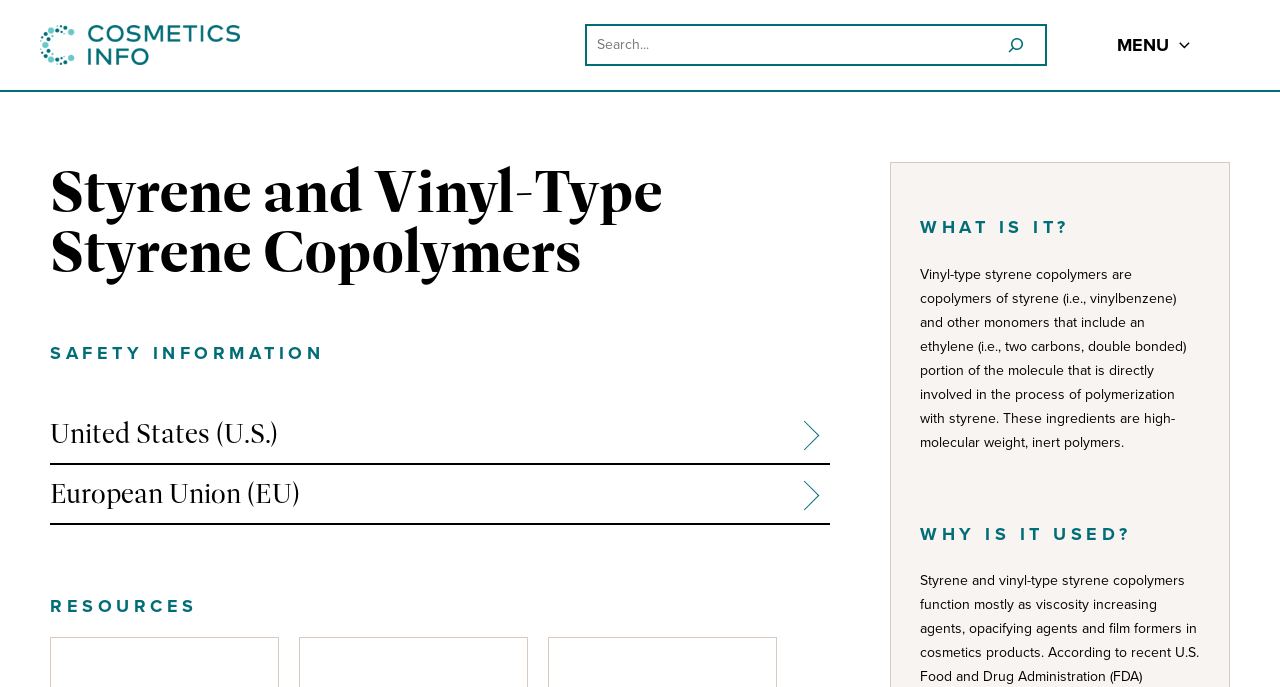Respond to the question below with a concise word or phrase:
What is the difference between the 'United States (U.S.)' and 'European Union (EU)' checkboxes?

Regional information